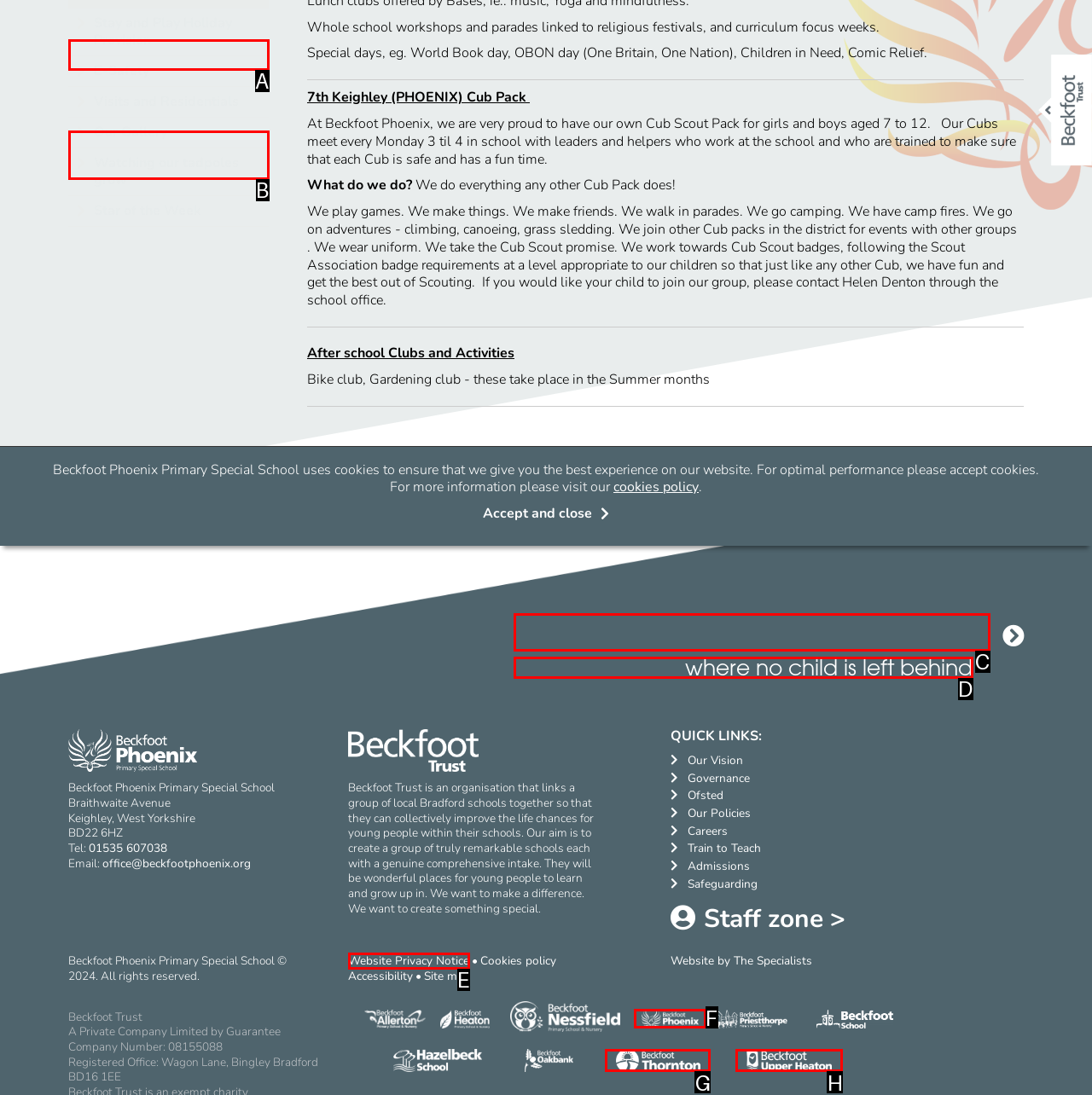Select the option that fits this description: alt="upperheaton-logo"
Answer with the corresponding letter directly.

H